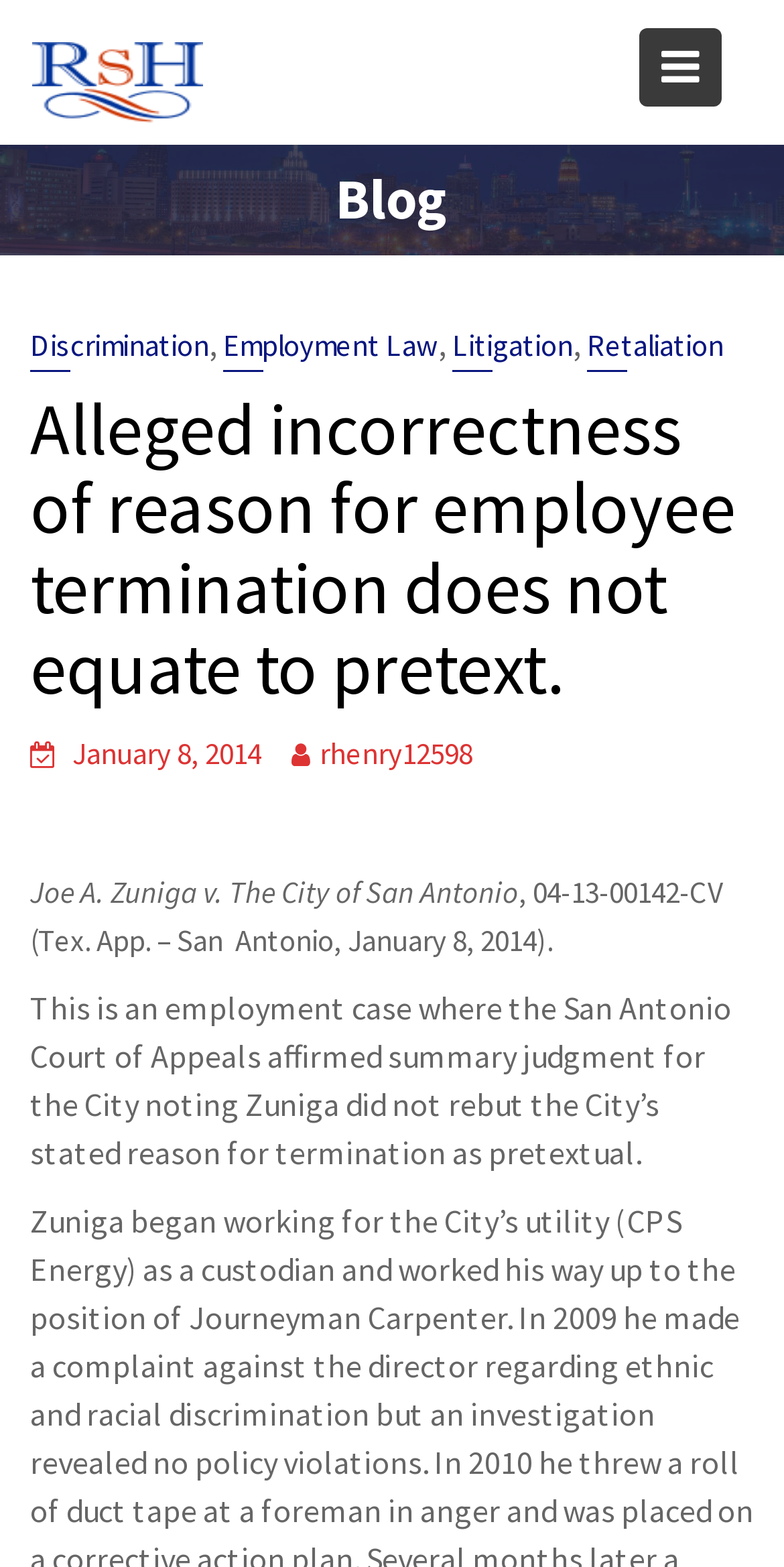Identify and provide the text of the main header on the webpage.

Alleged incorrectness of reason for employee termination does not equate to pretext.